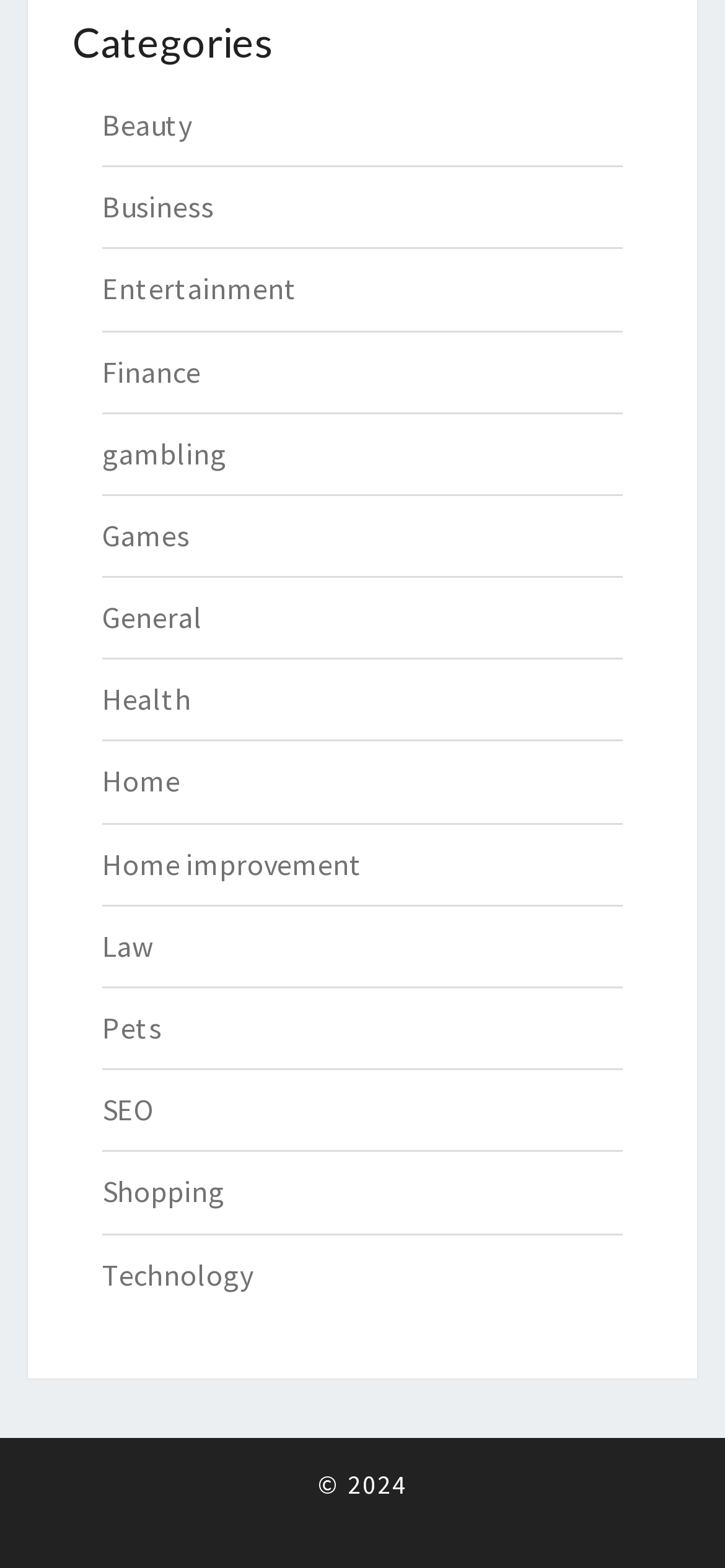Highlight the bounding box coordinates of the element that should be clicked to carry out the following instruction: "View Shopping link". The coordinates must be given as four float numbers ranging from 0 to 1, i.e., [left, top, right, bottom].

[0.141, 0.748, 0.31, 0.772]